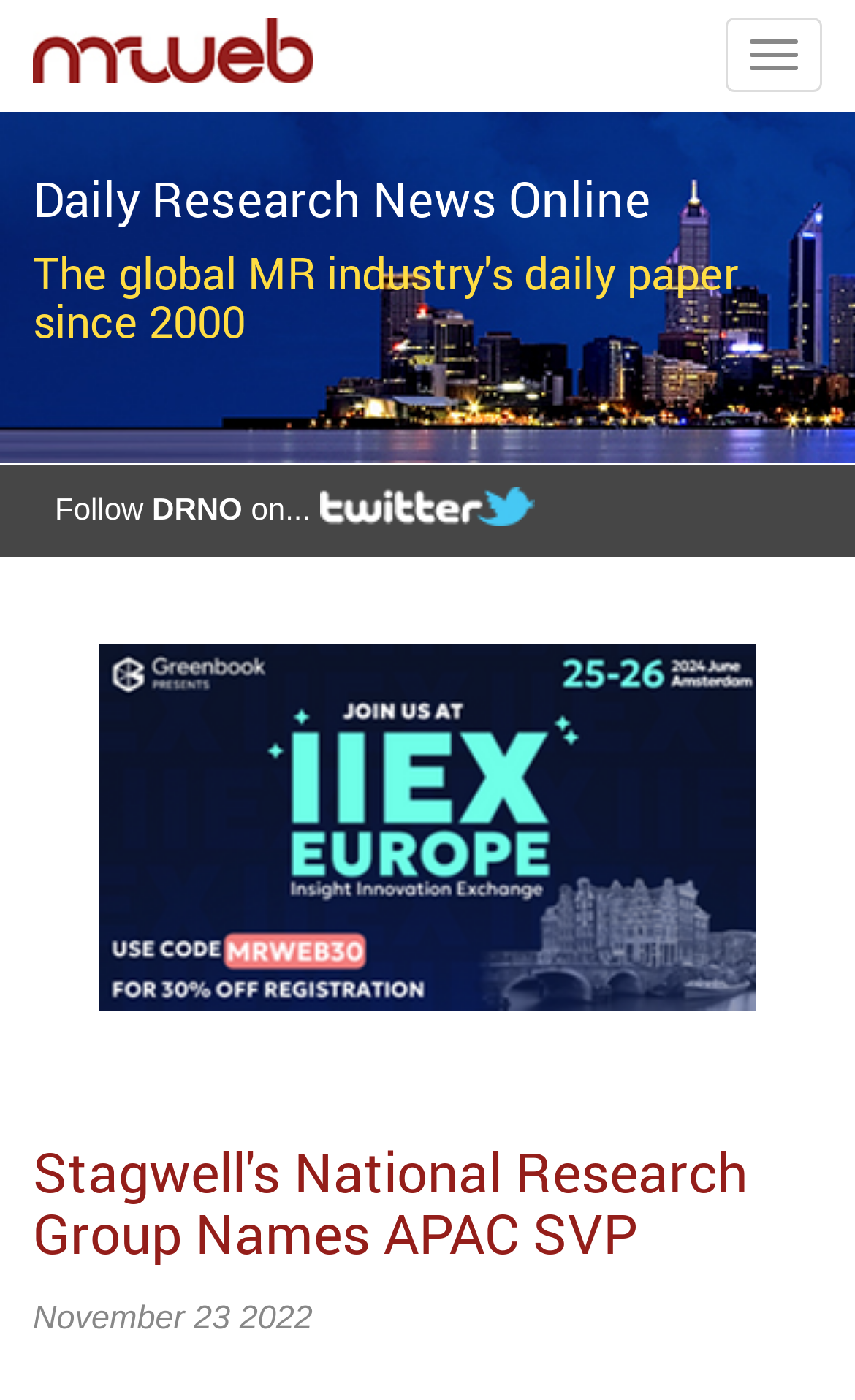Refer to the image and provide a thorough answer to this question:
What is the purpose of the button at the top right?

I found the answer by looking at the button element with the text 'Toggle navigation'. This button is located at the top right of the webpage and is likely used to toggle the navigation menu.